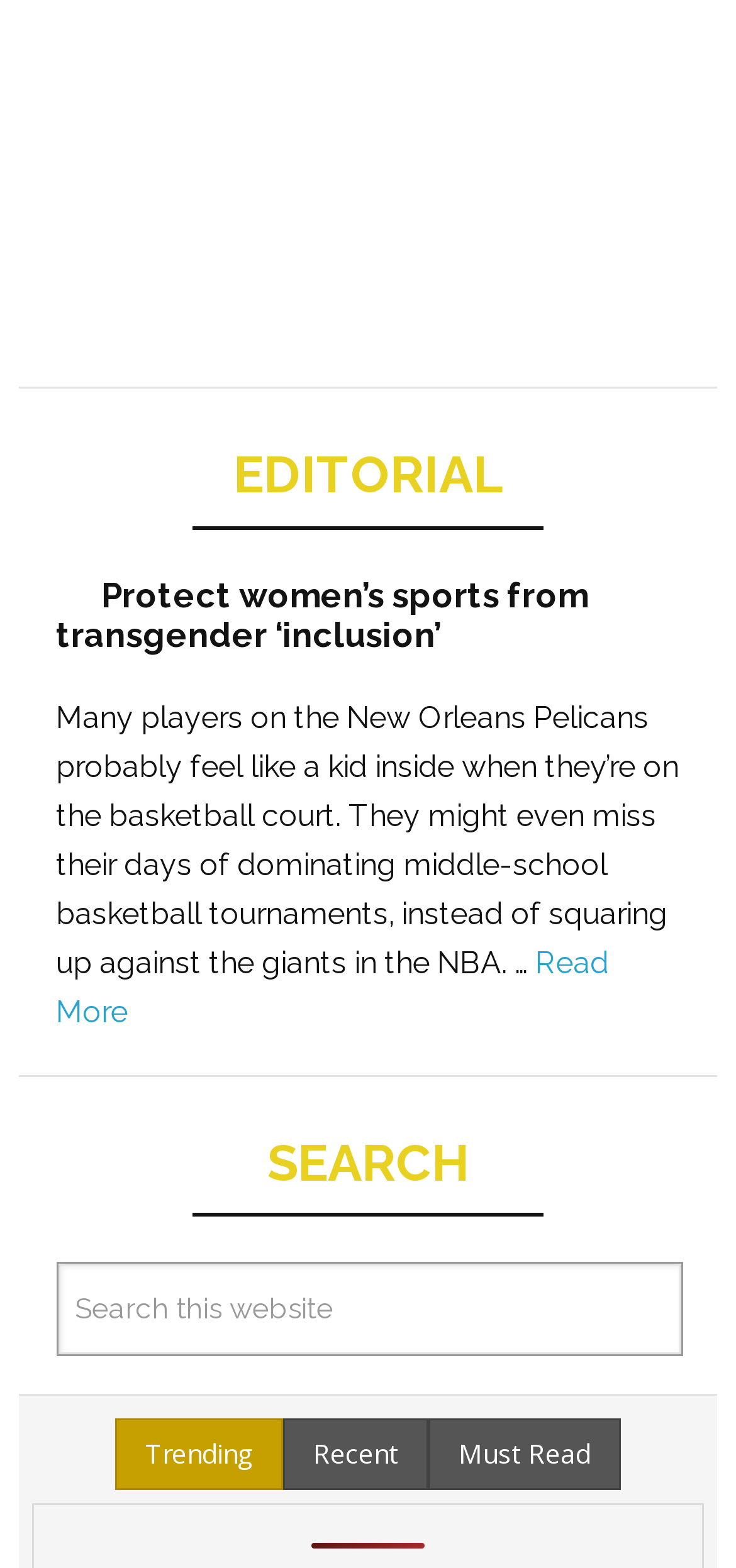What is the position of the 'EDITORIAL' heading?
Based on the image, give a one-word or short phrase answer.

Top left